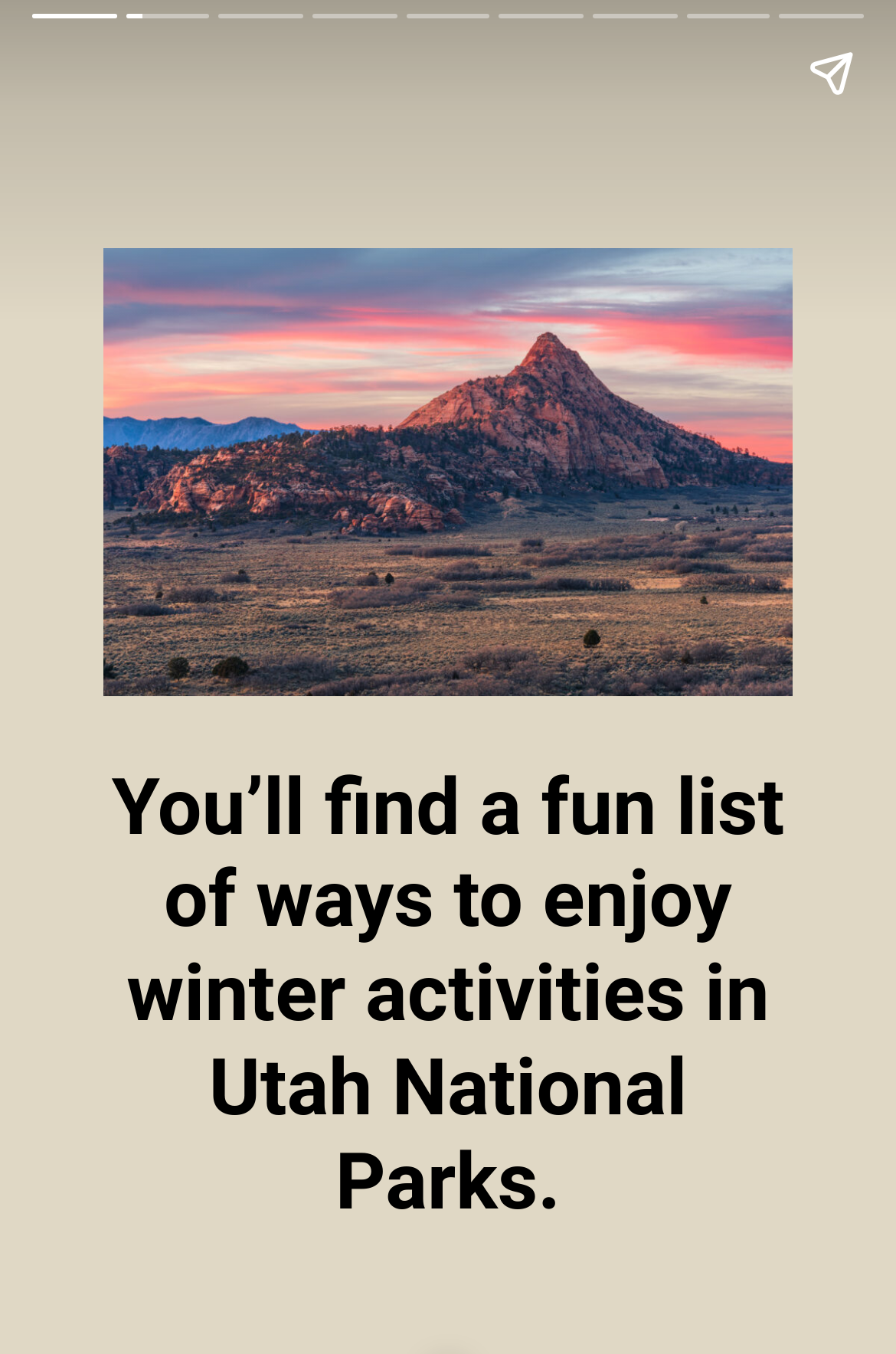Identify the title of the webpage and provide its text content.

Winter Activities in Utah National Parks